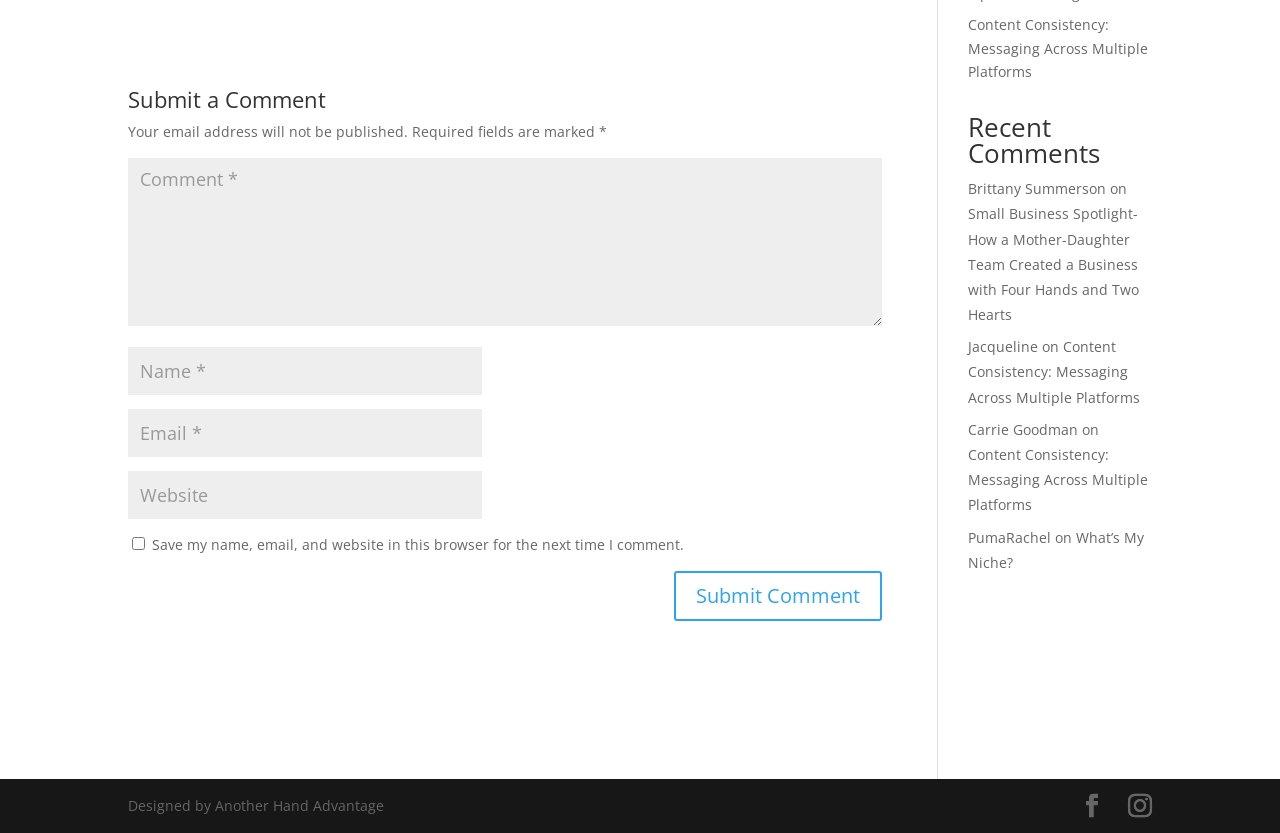Using the description "name="submit" value="Submit Comment"", locate and provide the bounding box of the UI element.

[0.527, 0.685, 0.689, 0.745]